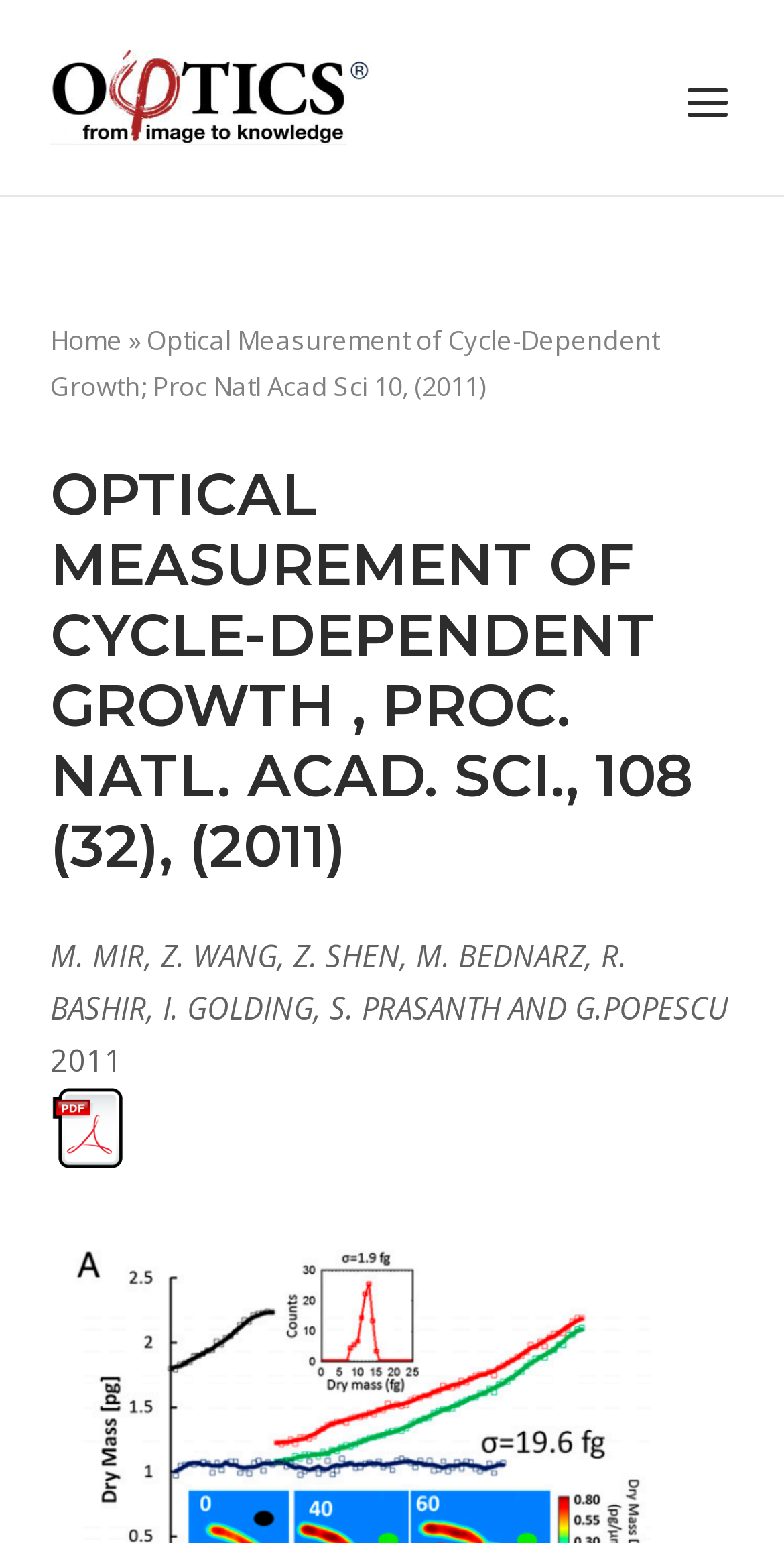Given the content of the image, can you provide a detailed answer to the question?
What is the publication year of the article?

I found the publication year in the static text element, which is 'Optical Measurement of Cycle-Dependent Growth; Proc Natl Acad Sci 10, (2011)'. The year is 2011.